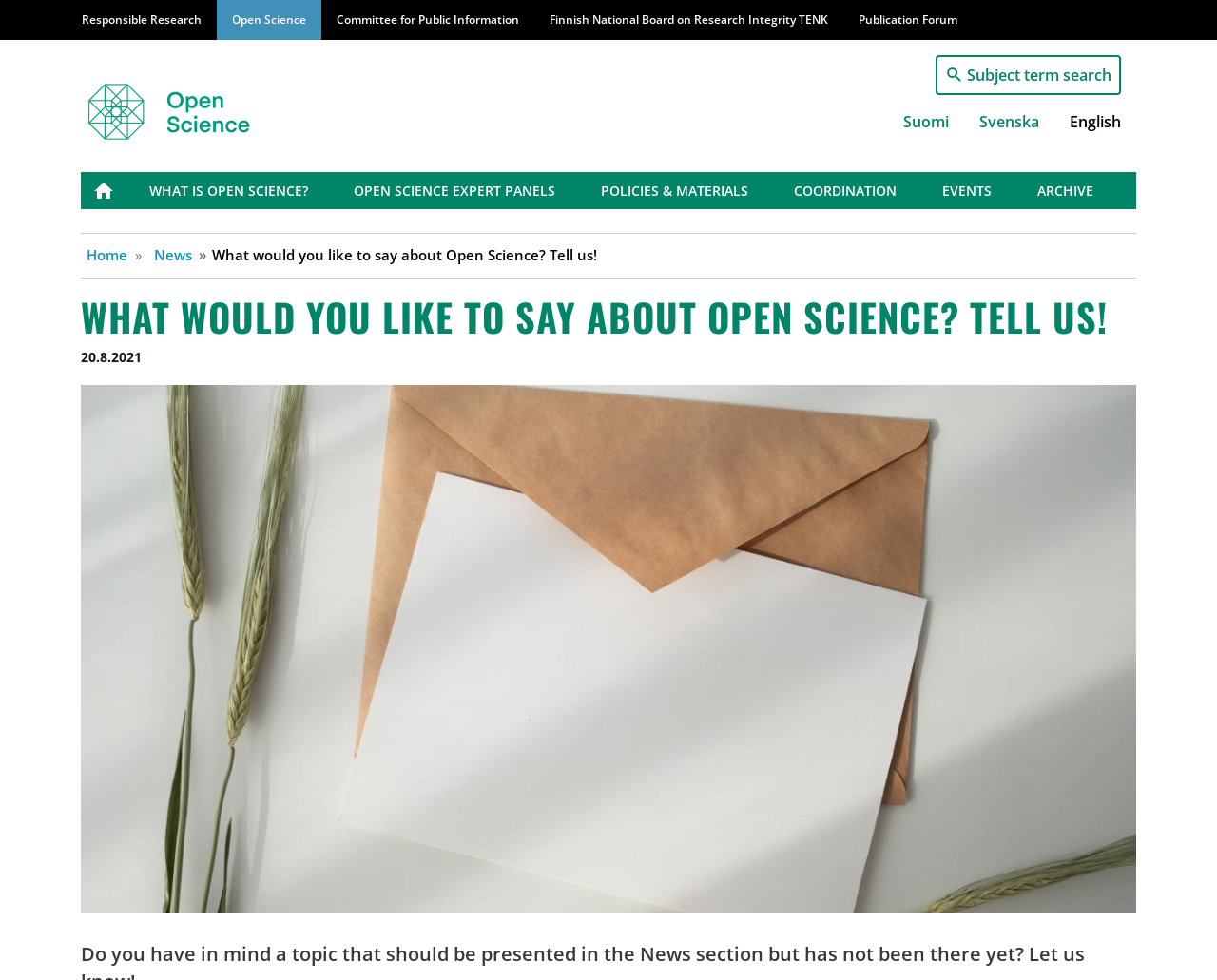Find the bounding box coordinates of the clickable region needed to perform the following instruction: "Click on the 'Chocolate' link". The coordinates should be provided as four float numbers between 0 and 1, i.e., [left, top, right, bottom].

None